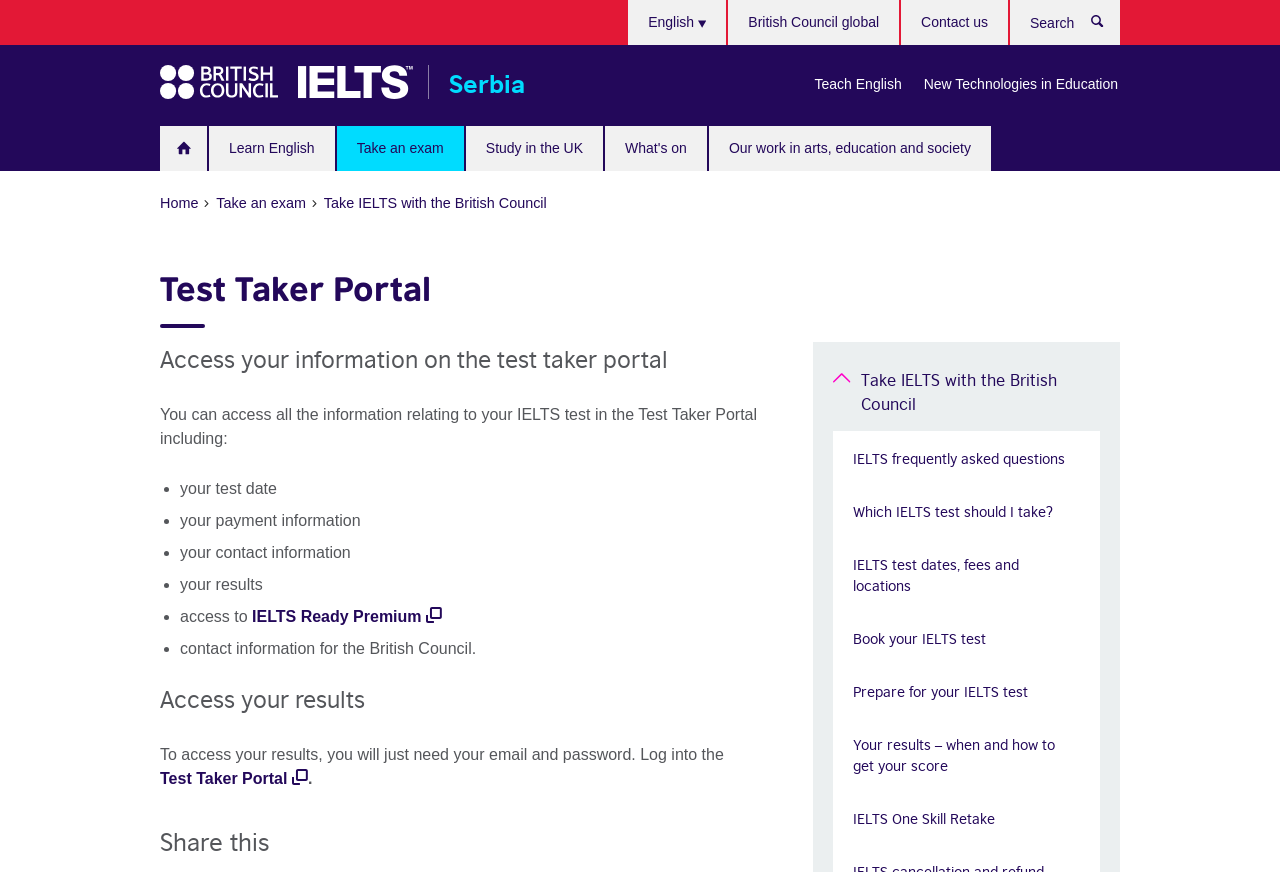What can you access in the Test Taker Portal?
Examine the webpage screenshot and provide an in-depth answer to the question.

According to the webpage, in the Test Taker Portal, you can access information relating to your IELTS test, including your test date, payment information, contact information, and results.